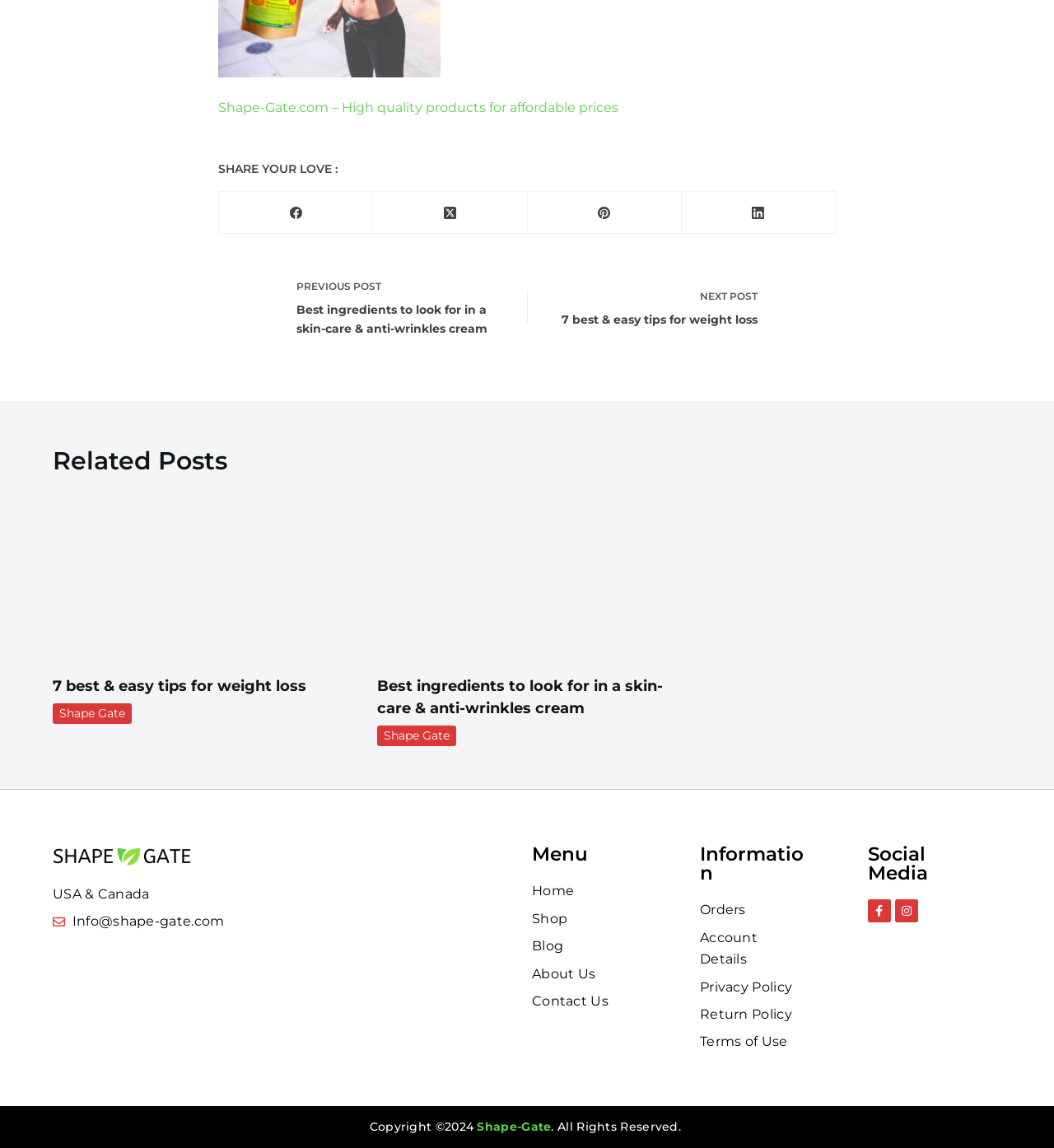Predict the bounding box of the UI element that fits this description: "aria-label="Pinterest"".

[0.5, 0.167, 0.647, 0.204]